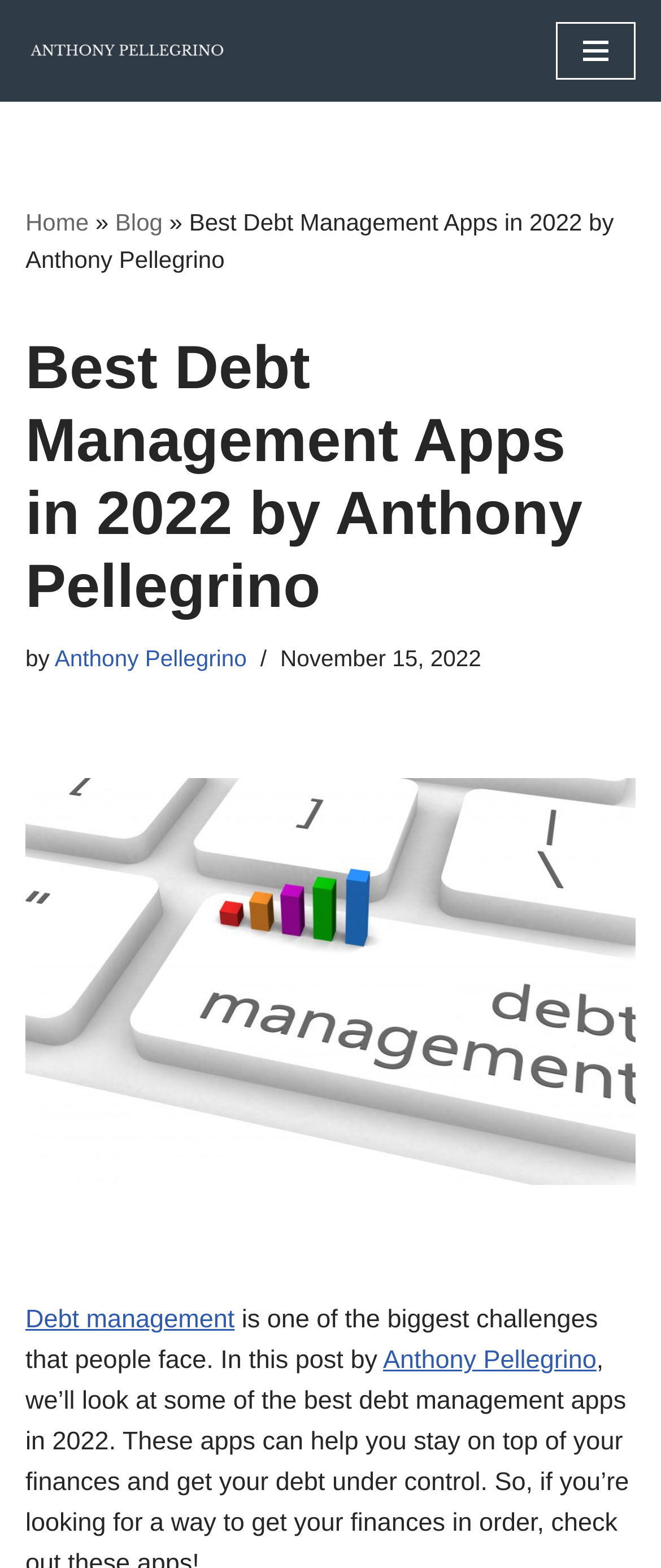Create a detailed summary of the webpage's content and design.

The webpage is about debt management and features an article titled "Best Debt Management Apps in 2022 by Anthony Pellegrino". At the top left corner, there is a link to skip to the content. Next to it, there is a logo of Anthony Pellegrino, which is also a link to his profile. On the top right corner, there is a navigation menu button.

When the navigation menu is opened, it displays several links, including "Home", "Blog", and the title of the current article. Below the navigation menu, there is a heading that repeats the title of the article. Underneath the heading, there is a link to Anthony Pellegrino's profile, followed by the publication date of the article, "November 15, 2022".

The main content of the article is accompanied by an image related to debt management. The article starts with a sentence that describes debt management as one of the biggest challenges people face, and mentions that the post is written by Anthony Pellegrino. There is also a link to the topic "Debt management" within the article.